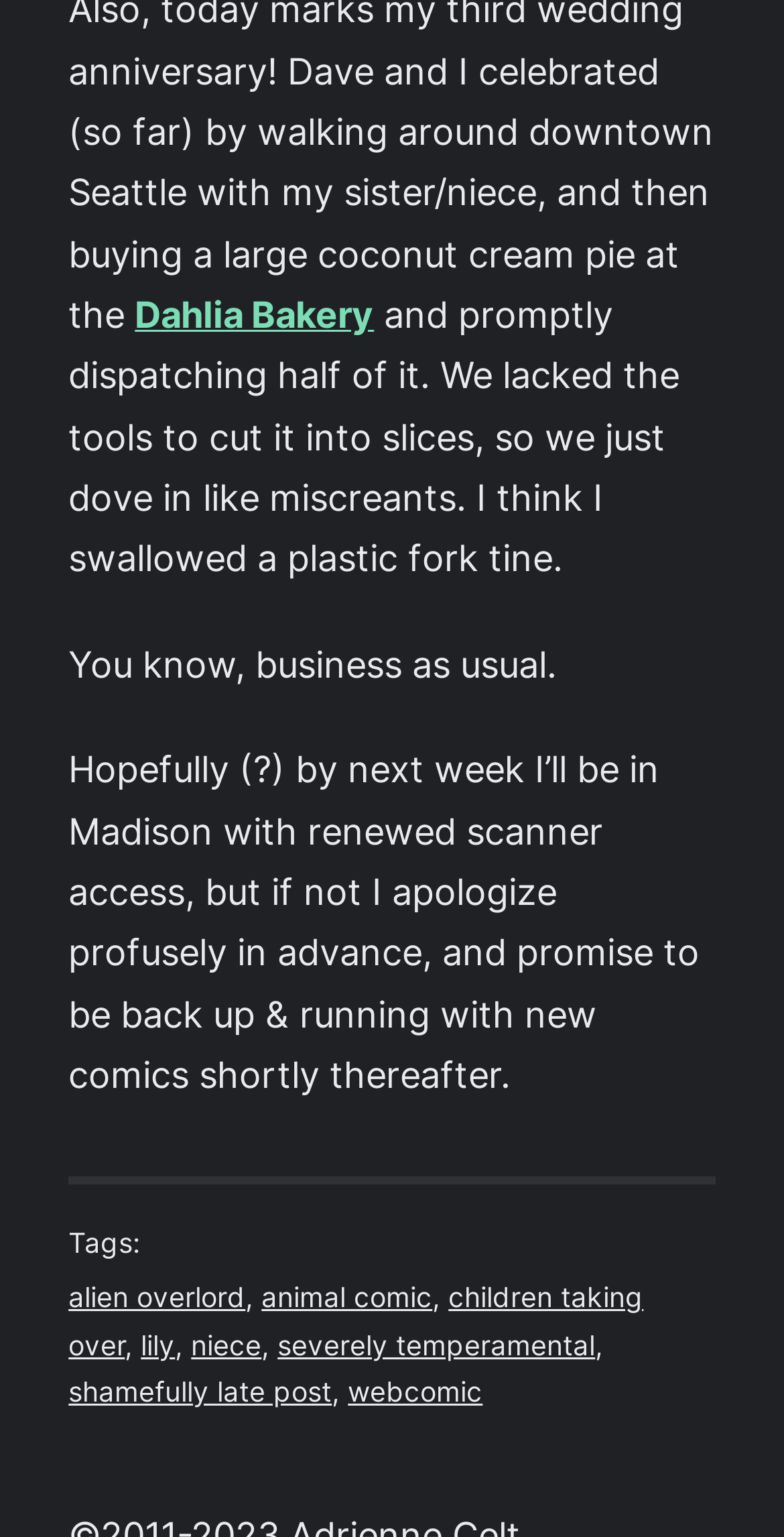What is the name of the bakery mentioned?
Kindly answer the question with as much detail as you can.

The name of the bakery is mentioned in the link element with the text 'Dahlia Bakery' at the top of the webpage.